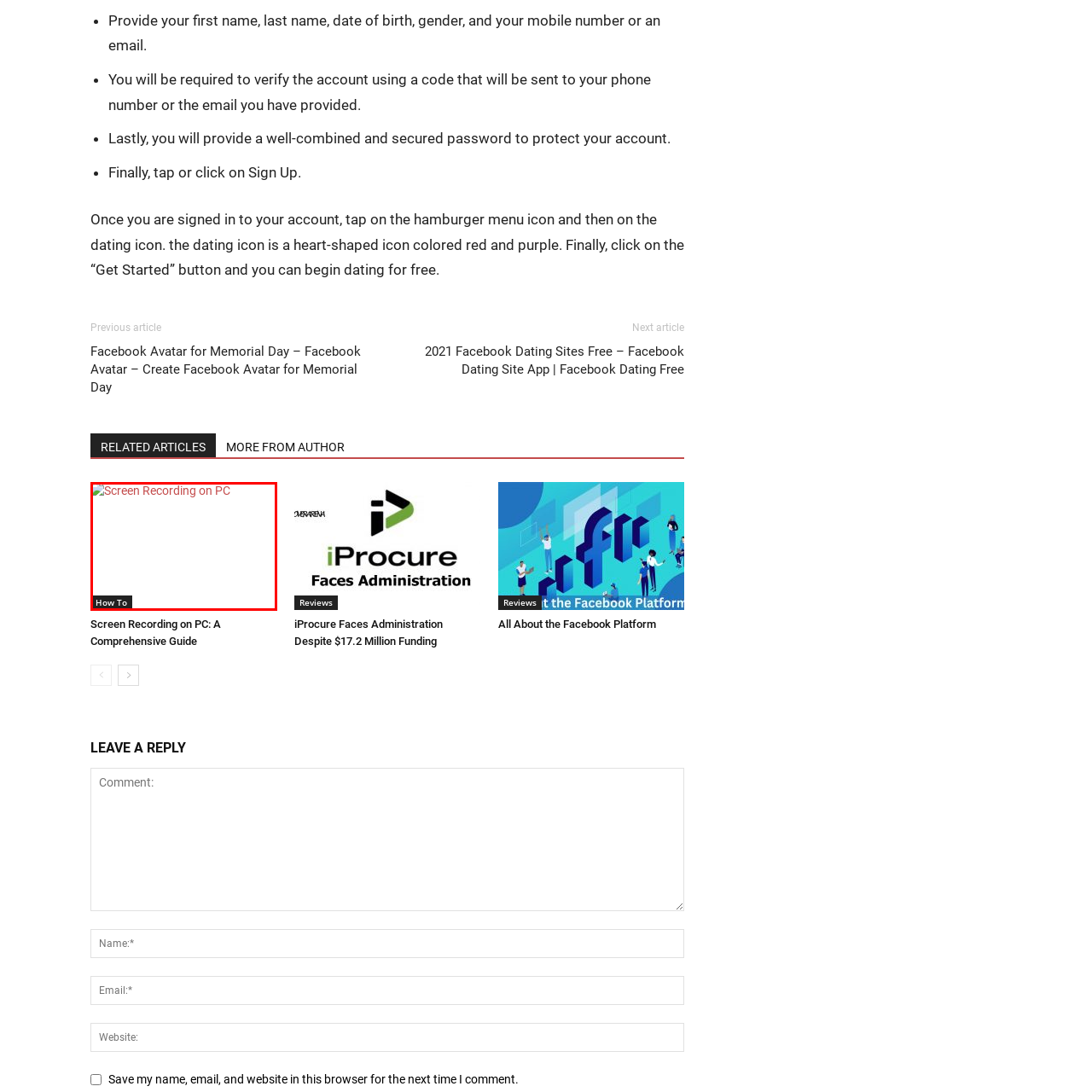What type of guidance does the section aim to provide?
Take a close look at the image within the red bounding box and respond to the question with detailed information.

The section aims to provide users with step-by-step guidance, making it easier to understand and navigate the functionalities of screen recording software on their PCs, ensuring that readers can easily follow along and apply the techniques discussed in the guide.